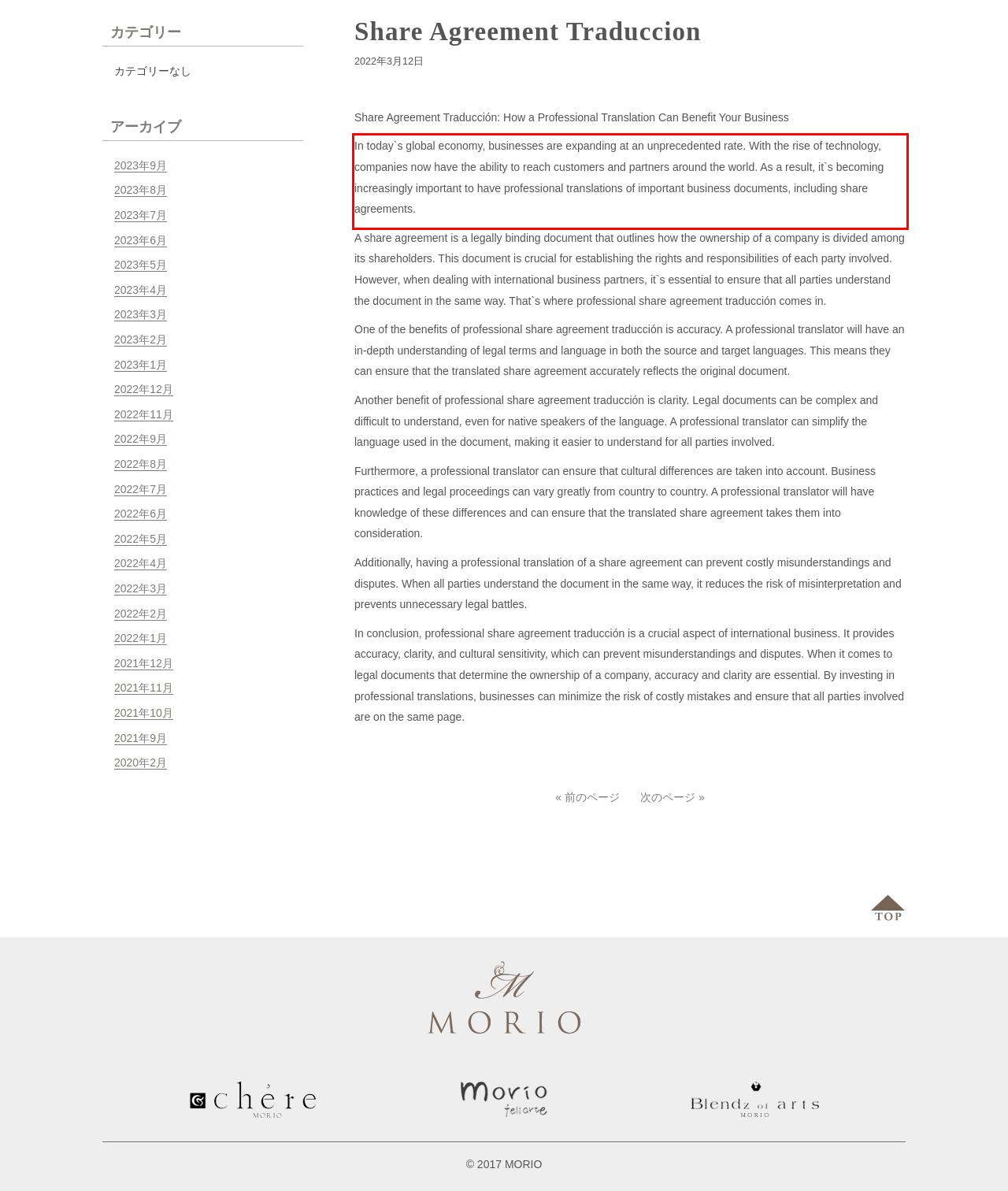Using the provided webpage screenshot, identify and read the text within the red rectangle bounding box.

In today`s global economy, businesses are expanding at an unprecedented rate. With the rise of technology, companies now have the ability to reach customers and partners around the world. As a result, it`s becoming increasingly important to have professional translations of important business documents, including share agreements.